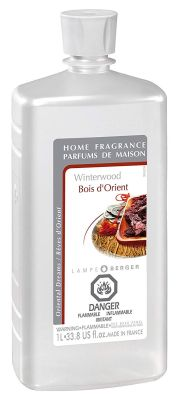What is the warning symbol on the label for?
Respond to the question with a well-detailed and thorough answer.

The label includes a warning symbol, which indicates the flammable nature of the product, a crucial safety detail for users.